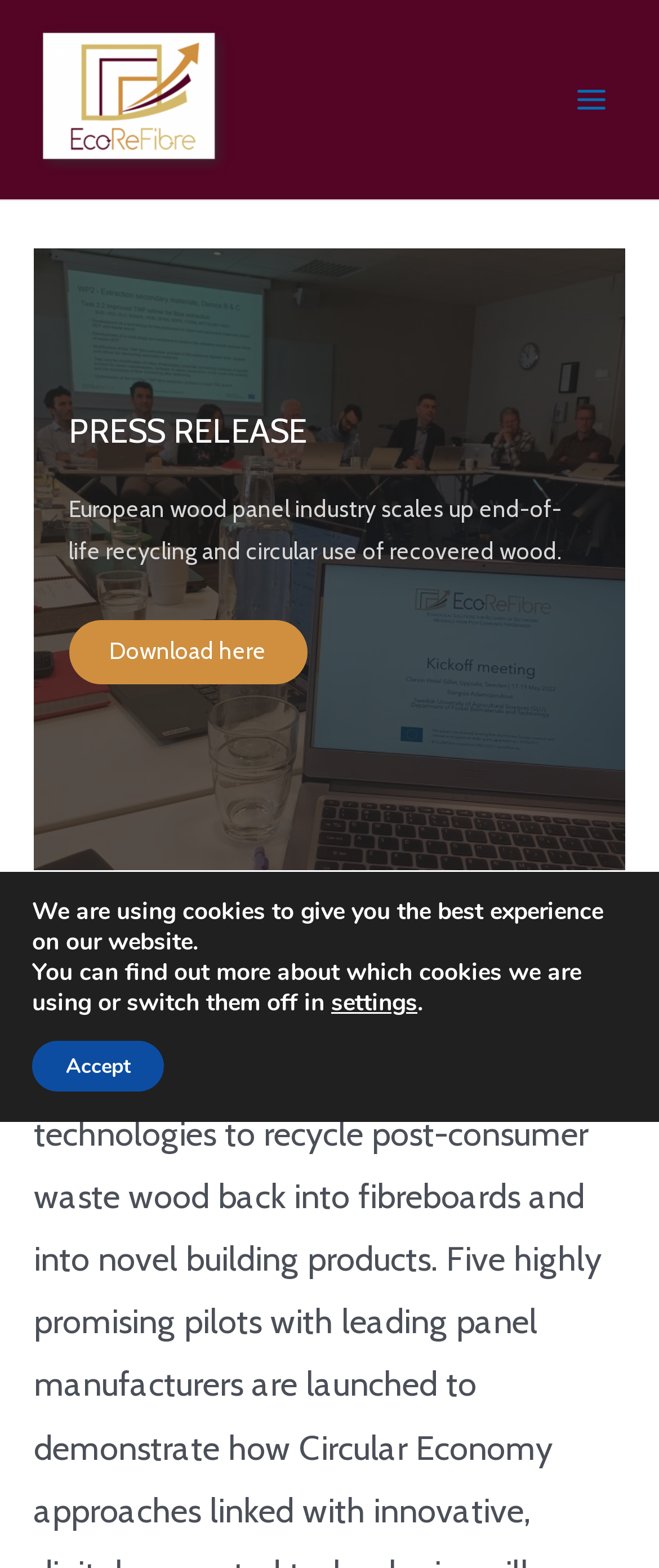Find the bounding box coordinates for the UI element that matches this description: "settings".

[0.503, 0.63, 0.633, 0.65]